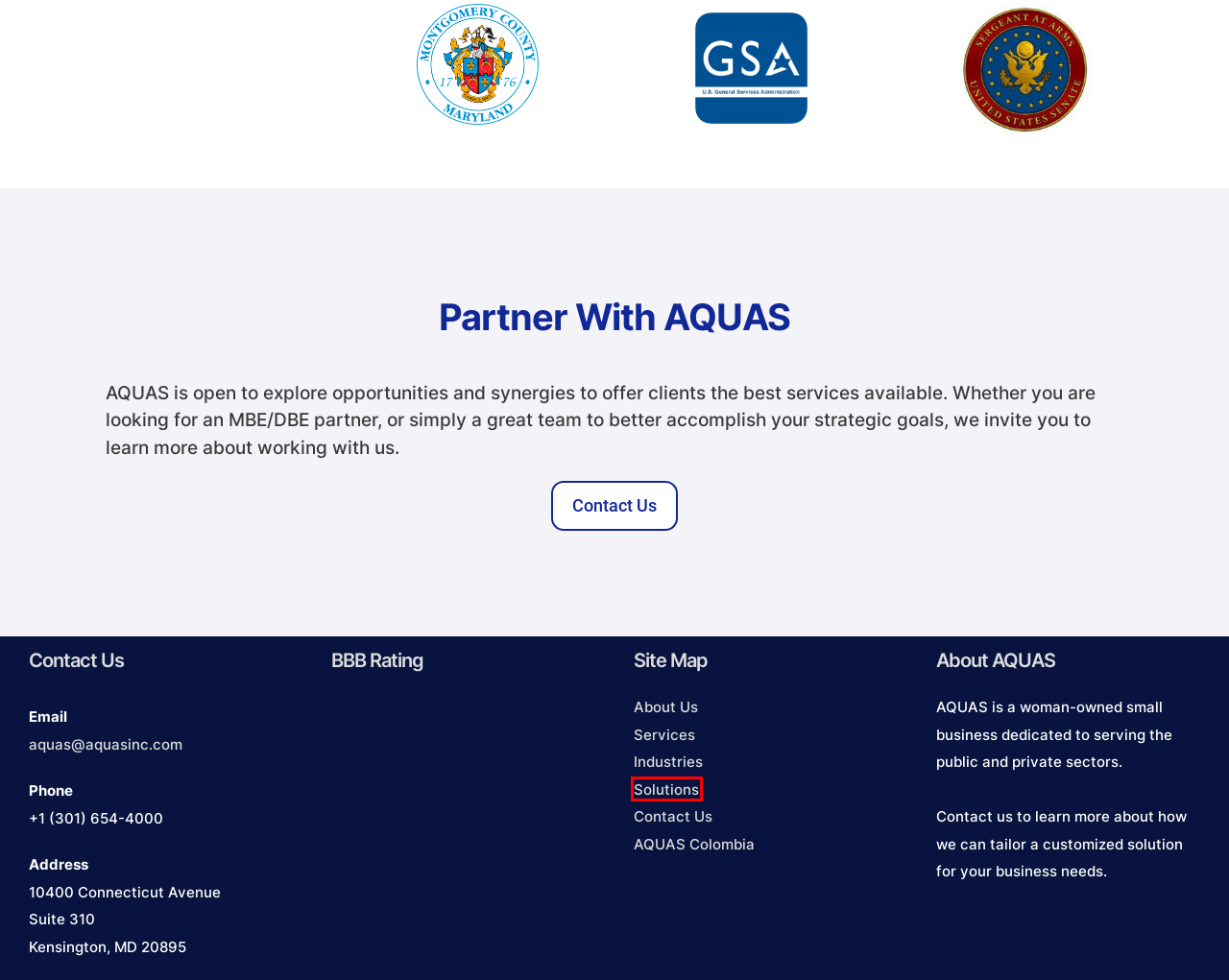Review the screenshot of a webpage which includes a red bounding box around an element. Select the description that best fits the new webpage once the element in the bounding box is clicked. Here are the candidates:
A. Contact Us -
B. Colombia -
C. Leader in digital transformation and technology integration services - Home
D. Federal Contract Information -
E. NAICS Codes -
F. Awards -
G. Solutions -
H. Industries -

G